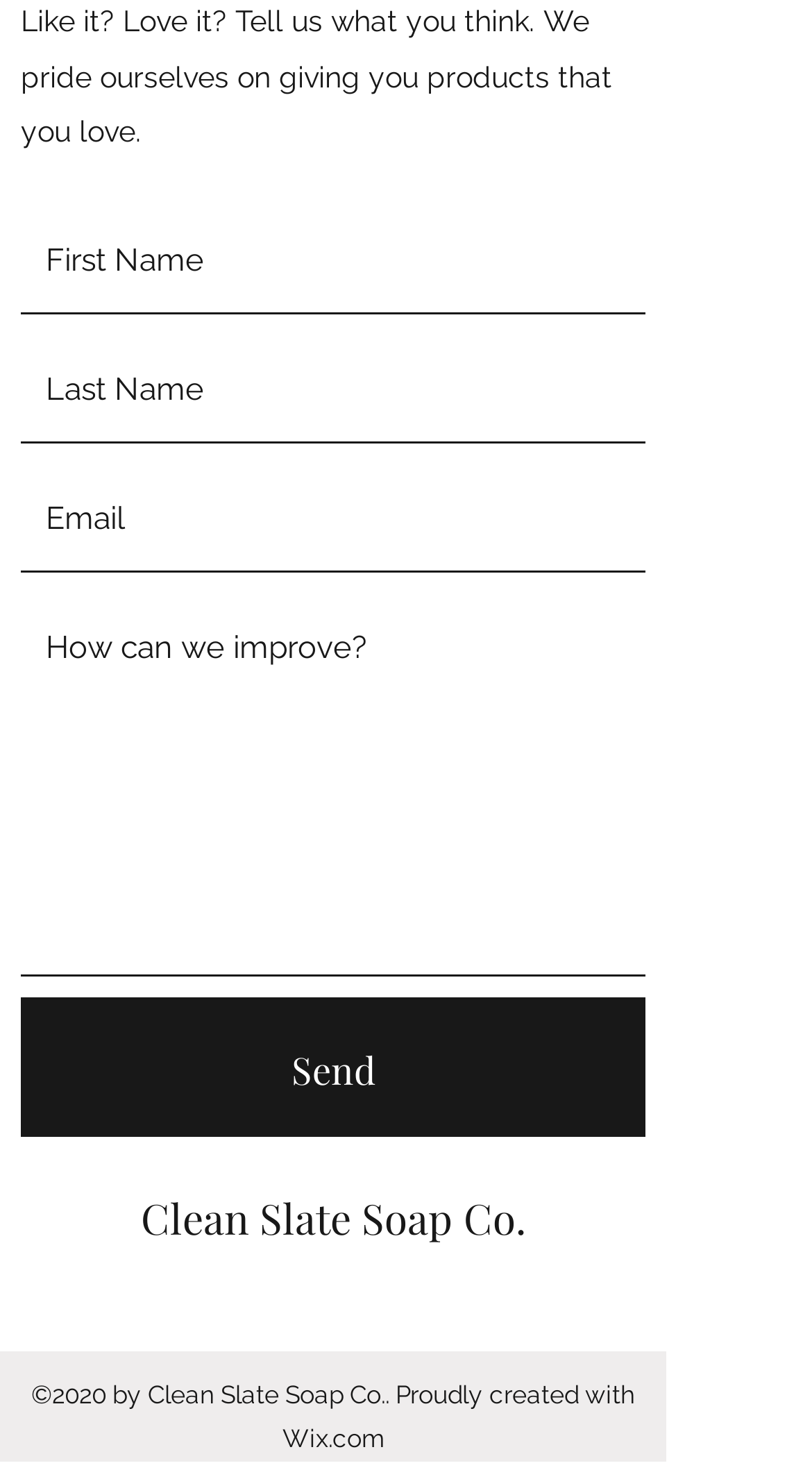Please locate the clickable area by providing the bounding box coordinates to follow this instruction: "Visit Clean Slate Soap Co.".

[0.173, 0.809, 0.647, 0.848]